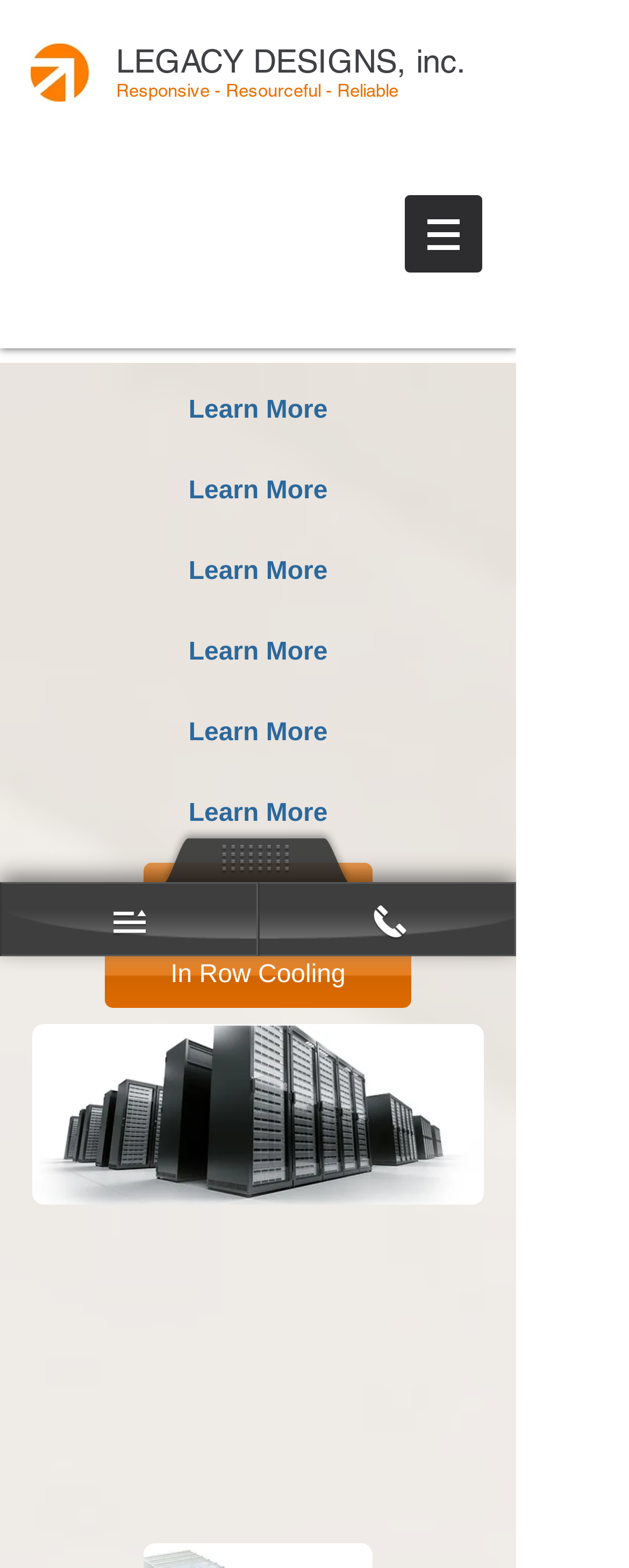Determine the bounding box coordinates of the target area to click to execute the following instruction: "Click the 'Hot/Cold Aisle' button."

[0.228, 0.55, 0.592, 0.591]